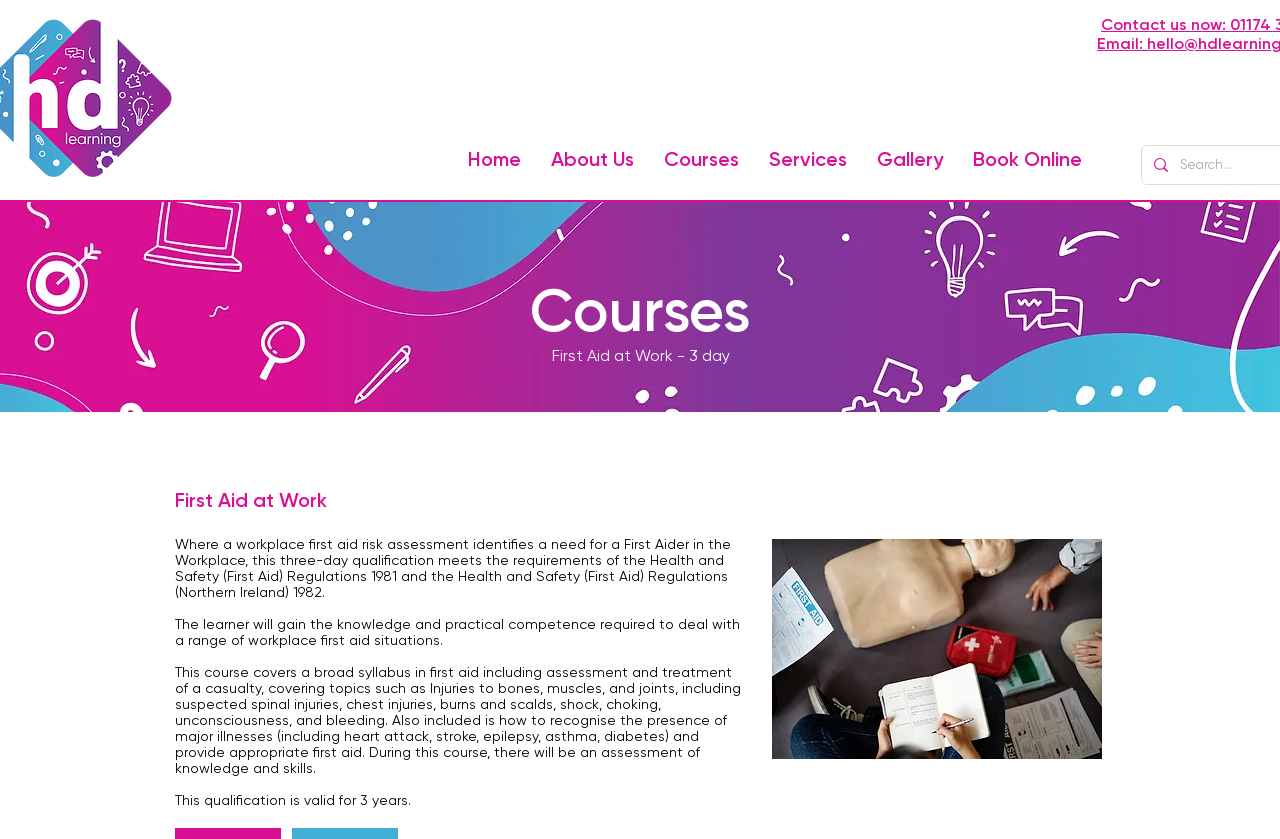What is the main topic of this webpage?
Please provide a single word or phrase as the answer based on the screenshot.

First Aid at Work